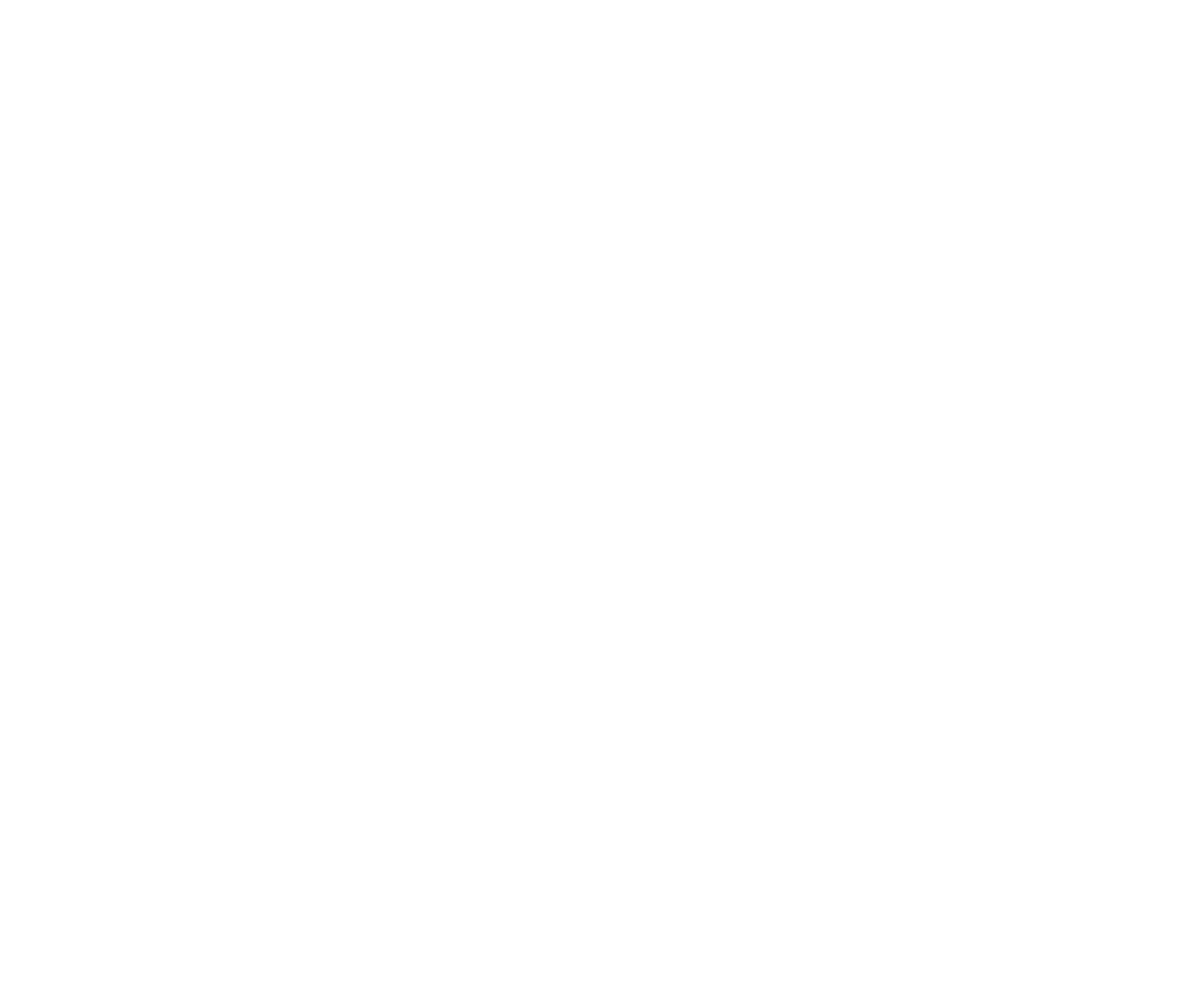Look at the image and give a detailed response to the following question: Who designed this webpage?

The webpage has a footer text stating 'by New Media Campaigns', which suggests that New Media Campaigns is the designer or developer of this webpage.